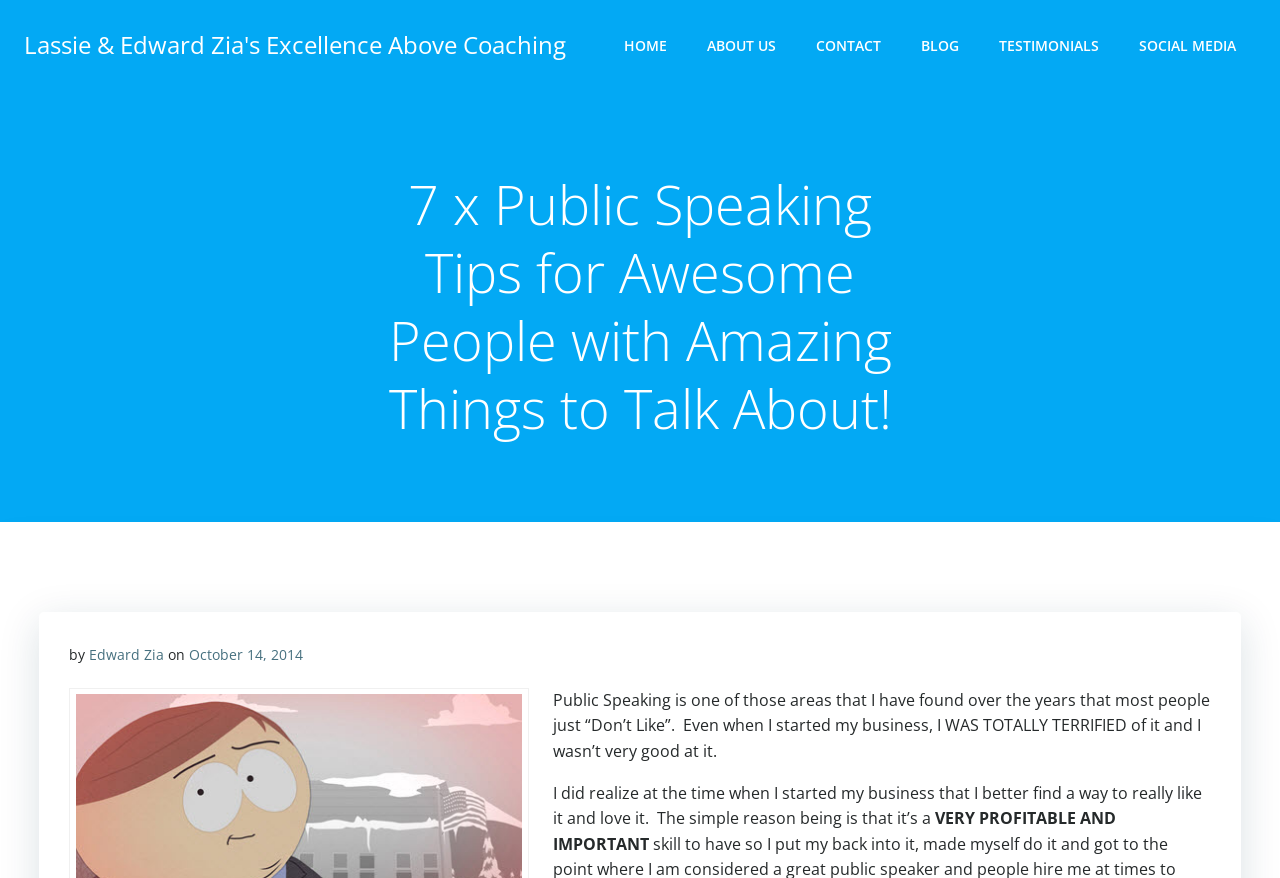Analyze the image and deliver a detailed answer to the question: What is the tone of the author's writing in the article?

The author's writing tone in the article appears to be reflective, as they share their personal experiences and feelings about public speaking. The use of phrases like 'I have found over the years' and 'Even when I started my business' suggests that the author is looking back on their past and sharing their insights.